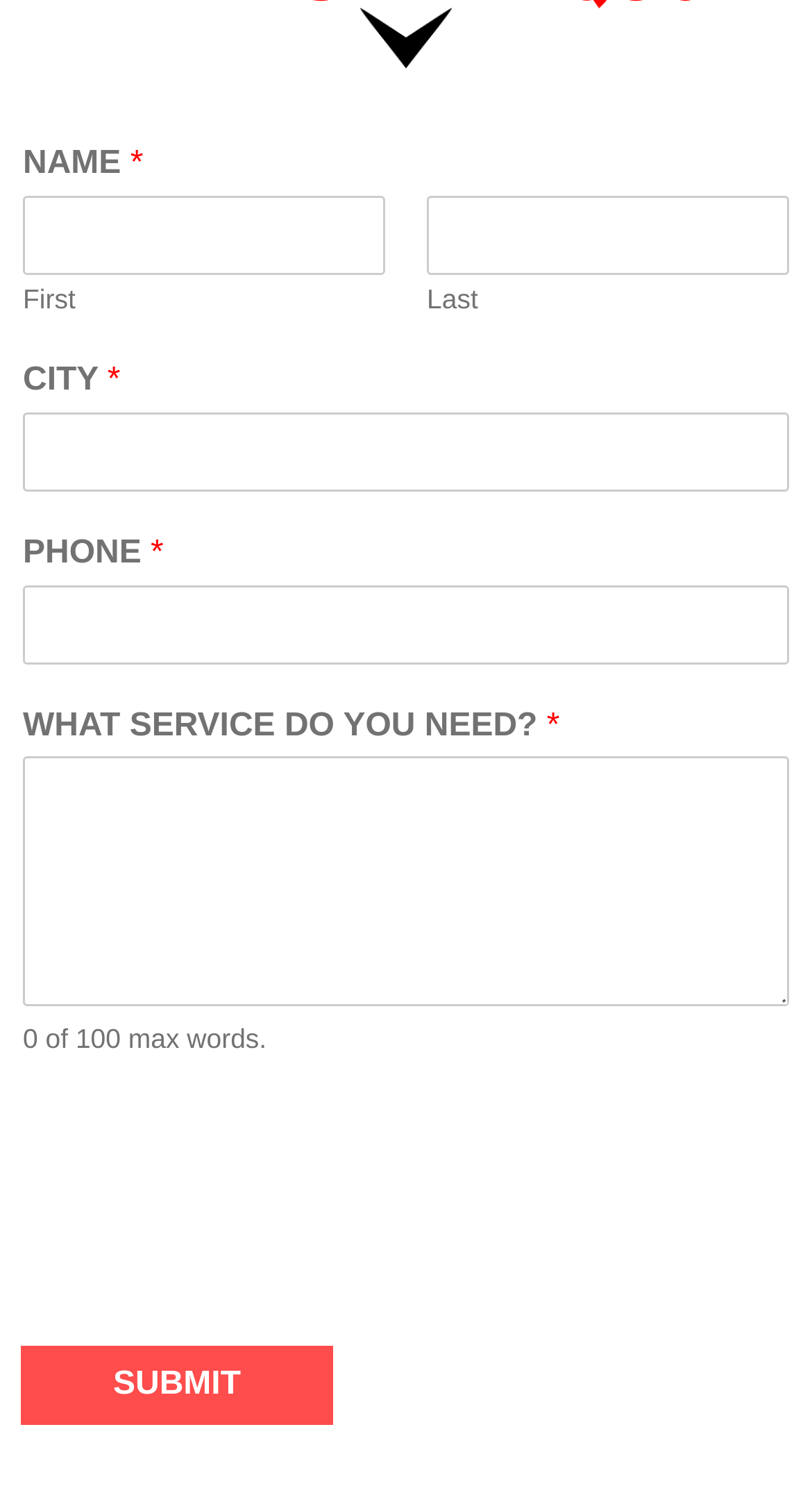Respond to the question below with a single word or phrase:
What is the purpose of the Iframe element?

hCaptcha security challenge